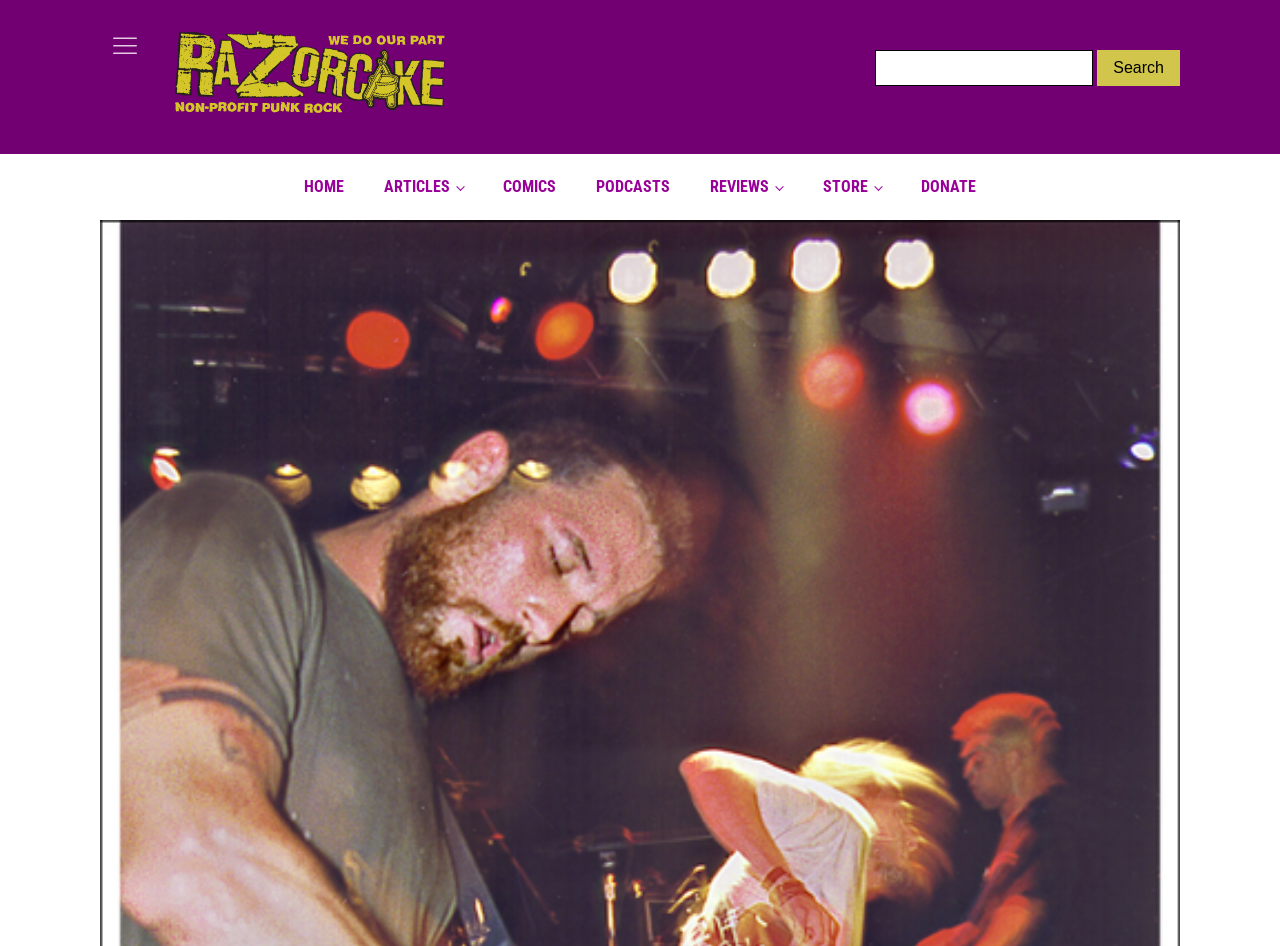Use a single word or phrase to answer this question: 
What is the text on the search button?

Search